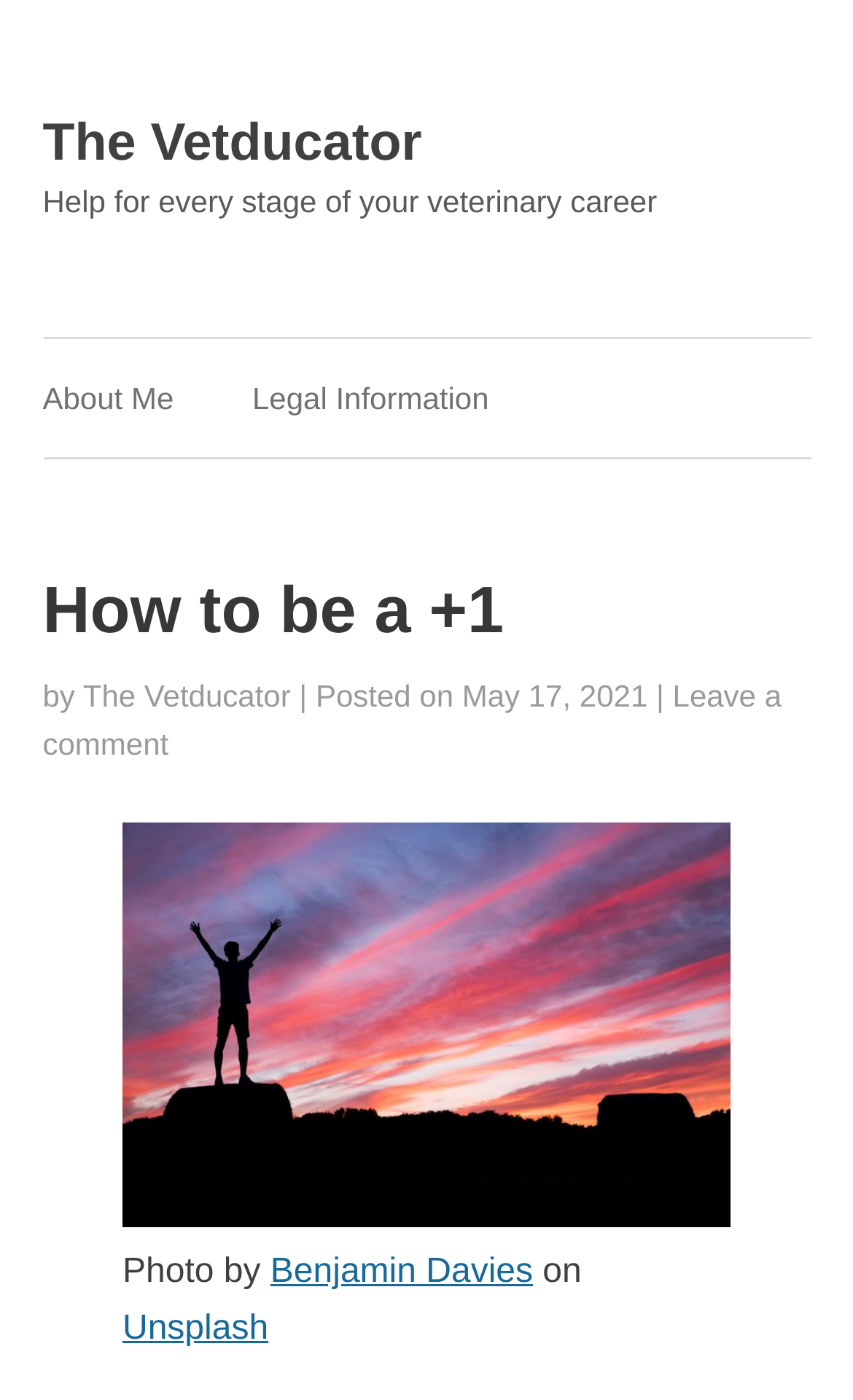Mark the bounding box of the element that matches the following description: "May 17, 2021".

[0.542, 0.484, 0.759, 0.509]